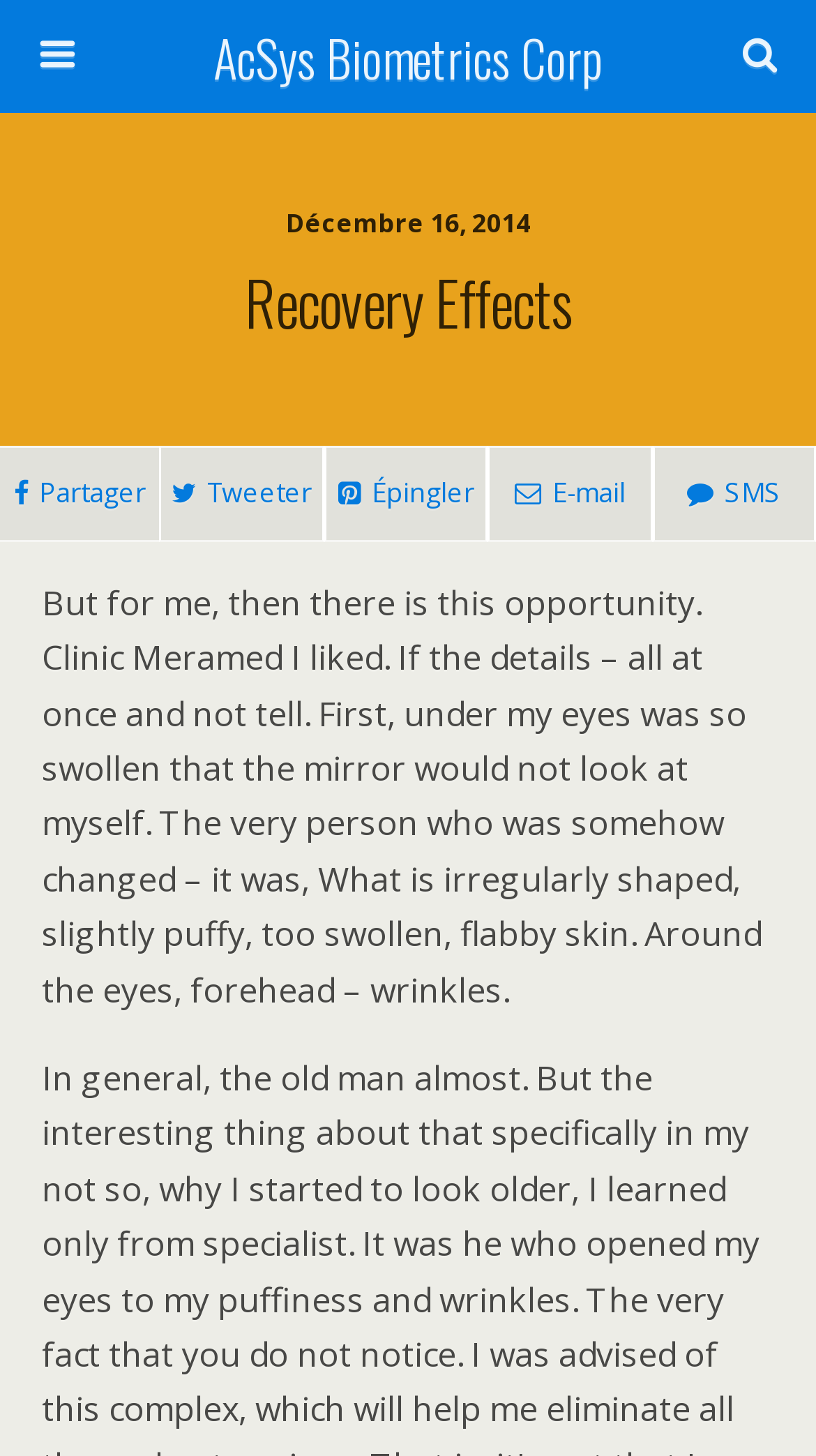What is the condition of the person's skin?
Answer the question using a single word or phrase, according to the image.

Irregularly shaped, swollen, and flabby